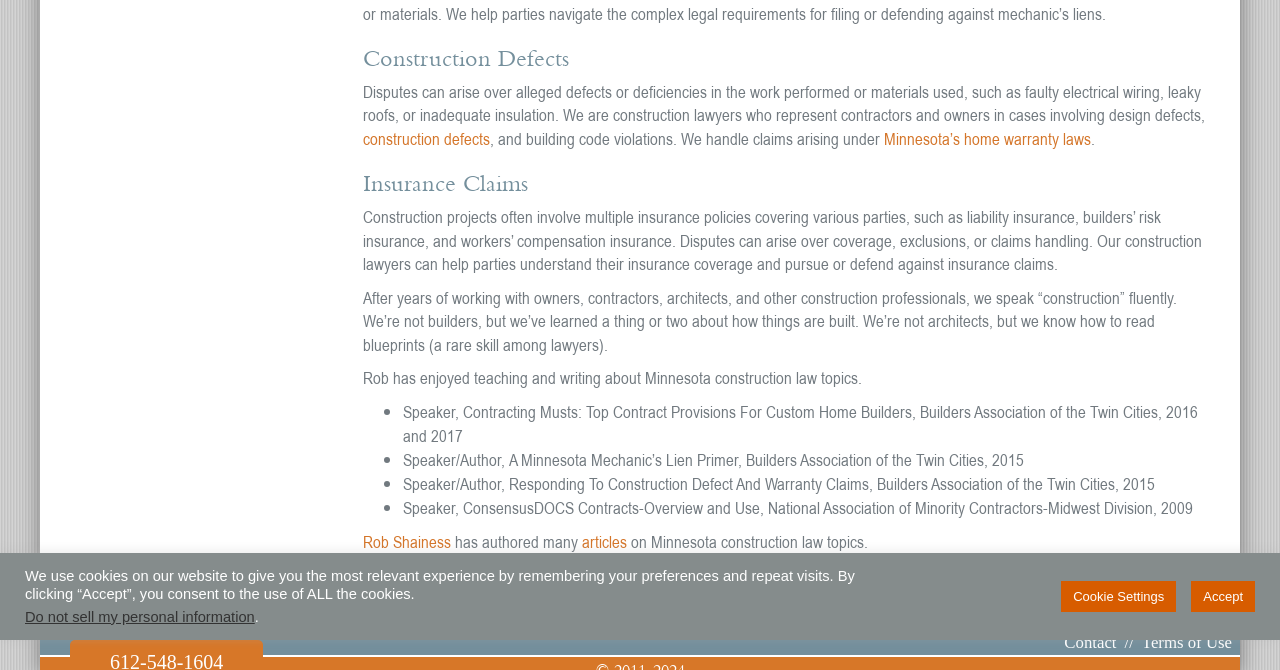Given the element description "Minnesota’s home warranty laws" in the screenshot, predict the bounding box coordinates of that UI element.

[0.69, 0.189, 0.852, 0.224]